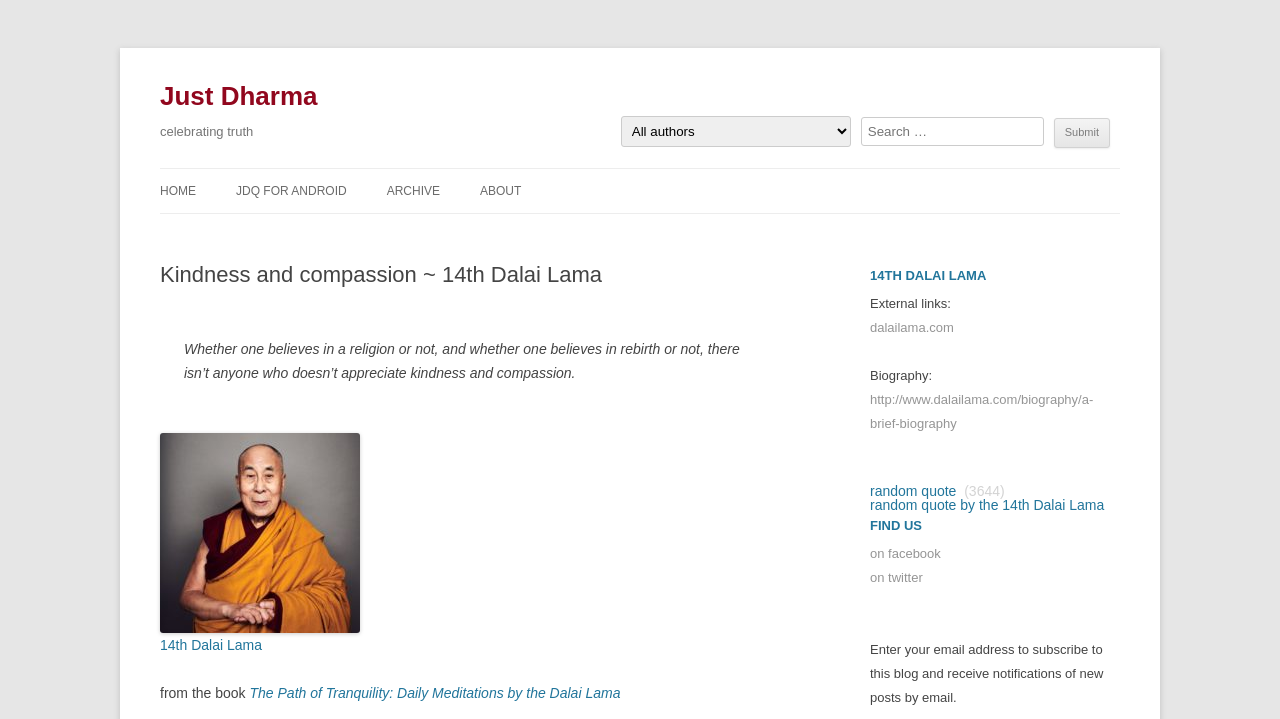Identify the bounding box coordinates of the clickable region to carry out the given instruction: "Go to the homepage".

[0.125, 0.235, 0.153, 0.297]